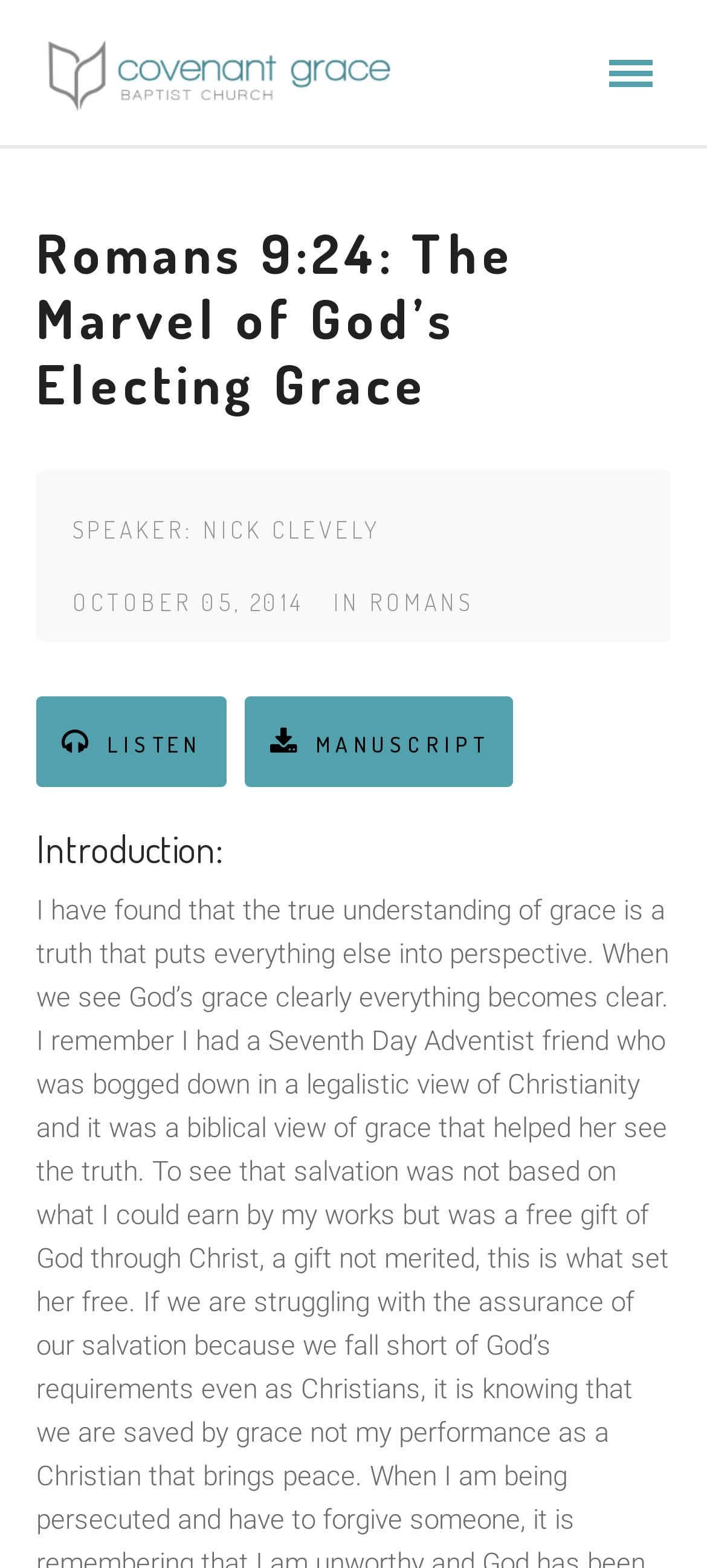Using the format (top-left x, top-left y, bottom-right x, bottom-right y), and given the element description, identify the bounding box coordinates within the screenshot: Nick Clevely

[0.287, 0.328, 0.538, 0.347]